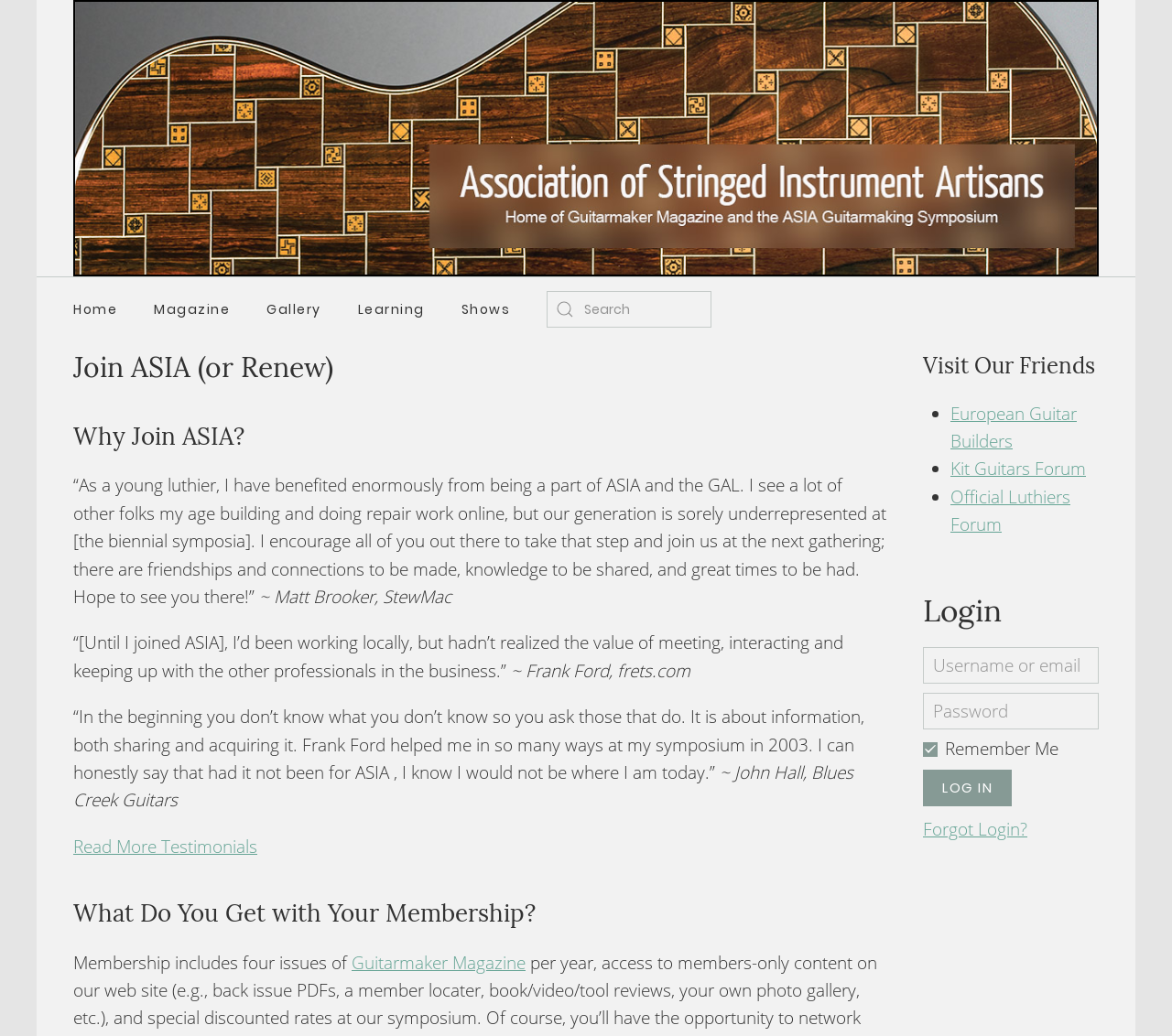Find and specify the bounding box coordinates that correspond to the clickable region for the instruction: "Log in to the account".

[0.788, 0.743, 0.863, 0.778]